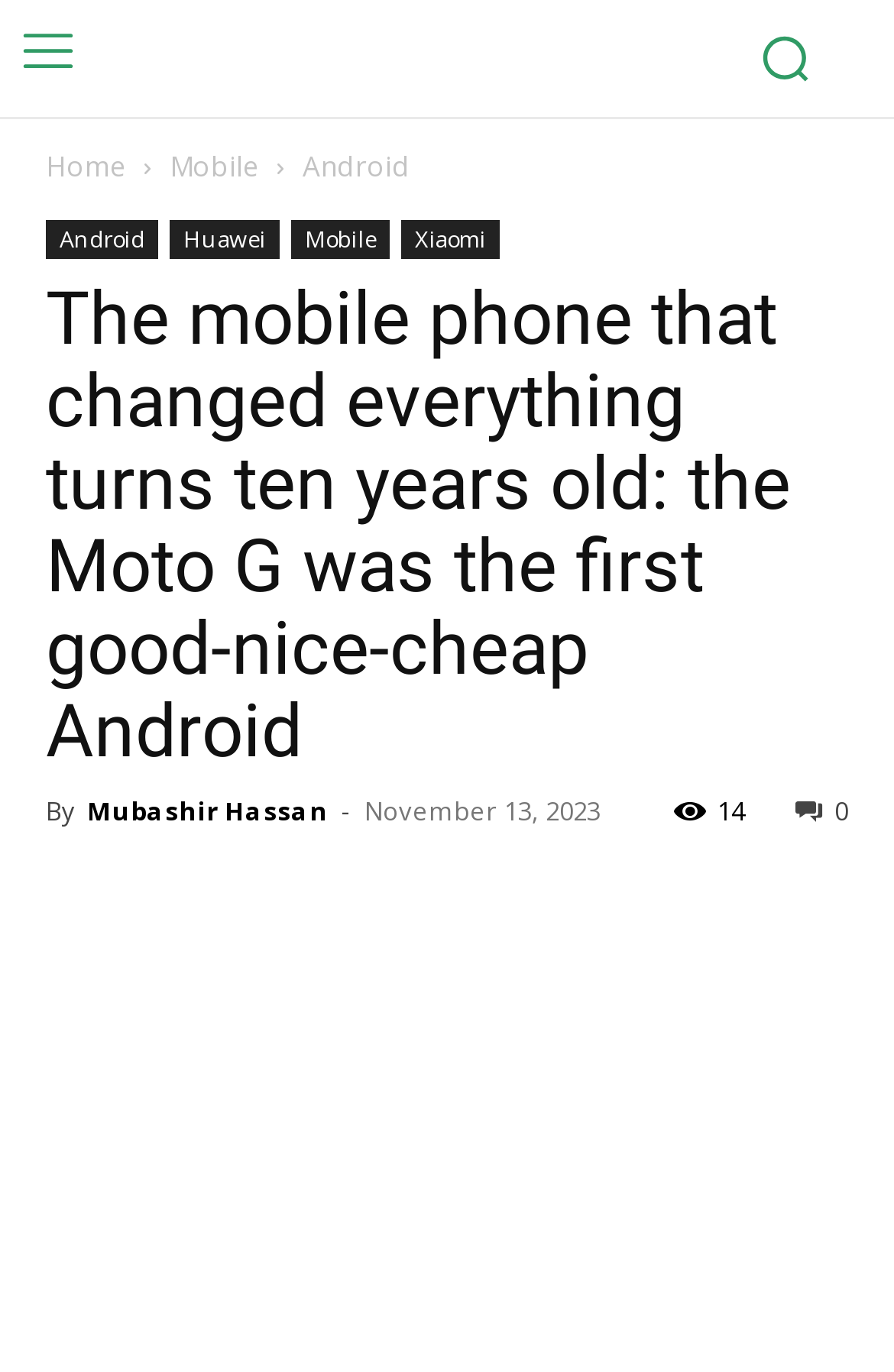When was the article published?
Using the image provided, answer with just one word or phrase.

November 13, 2023